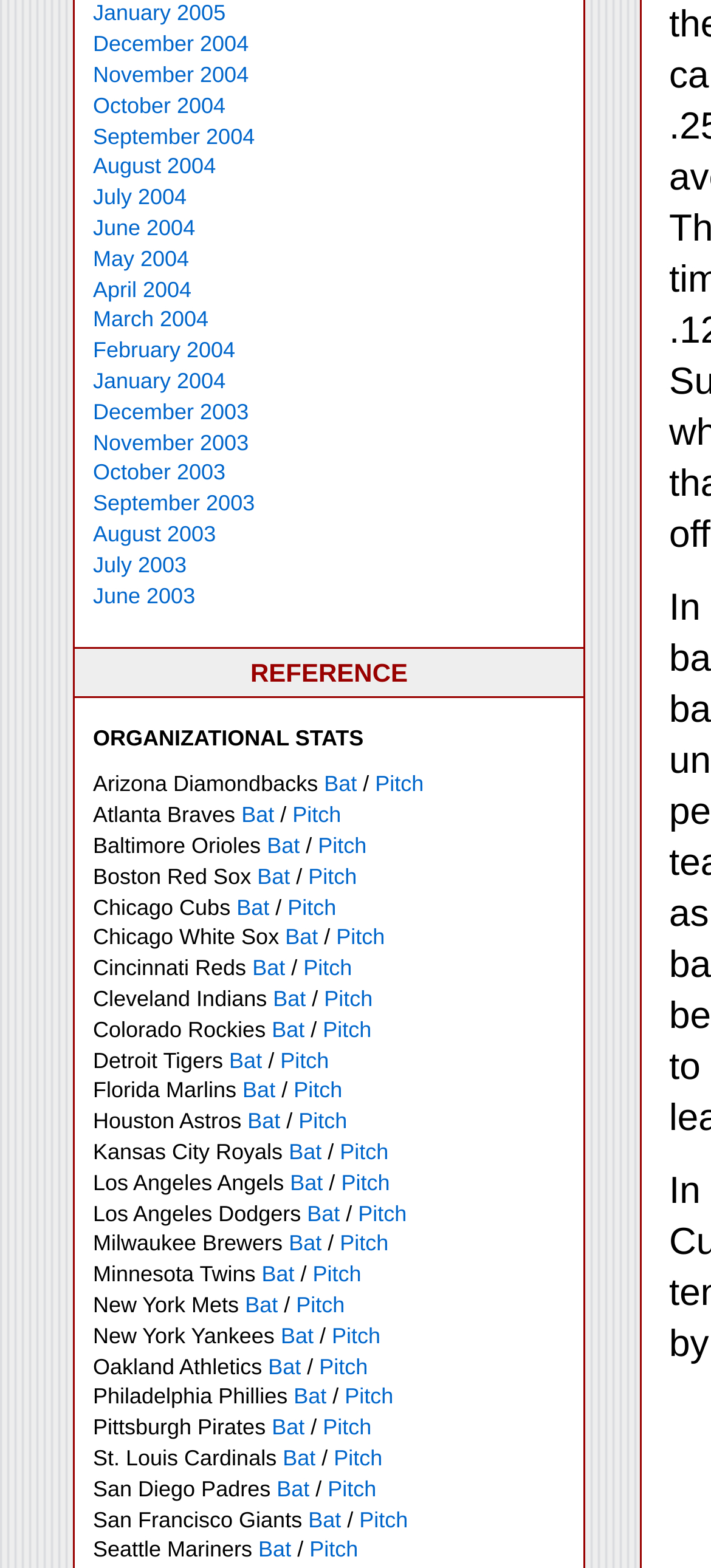Determine the bounding box coordinates of the element that should be clicked to execute the following command: "View batting stats for Chicago Cubs".

[0.333, 0.57, 0.379, 0.586]